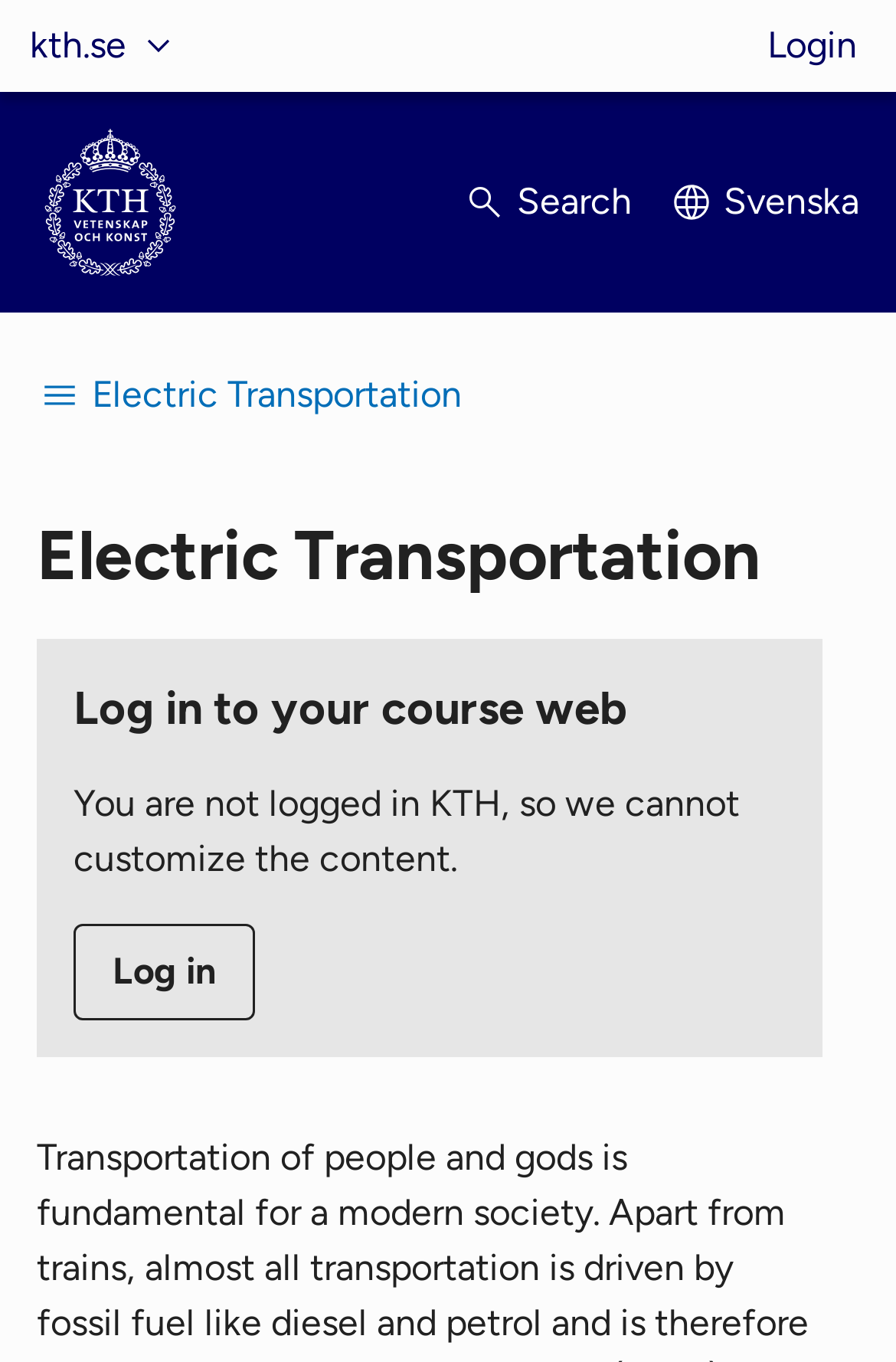Given the description: "Login", determine the bounding box coordinates of the UI element. The coordinates should be formatted as four float numbers between 0 and 1, [left, top, right, bottom].

[0.856, 0.0, 0.956, 0.067]